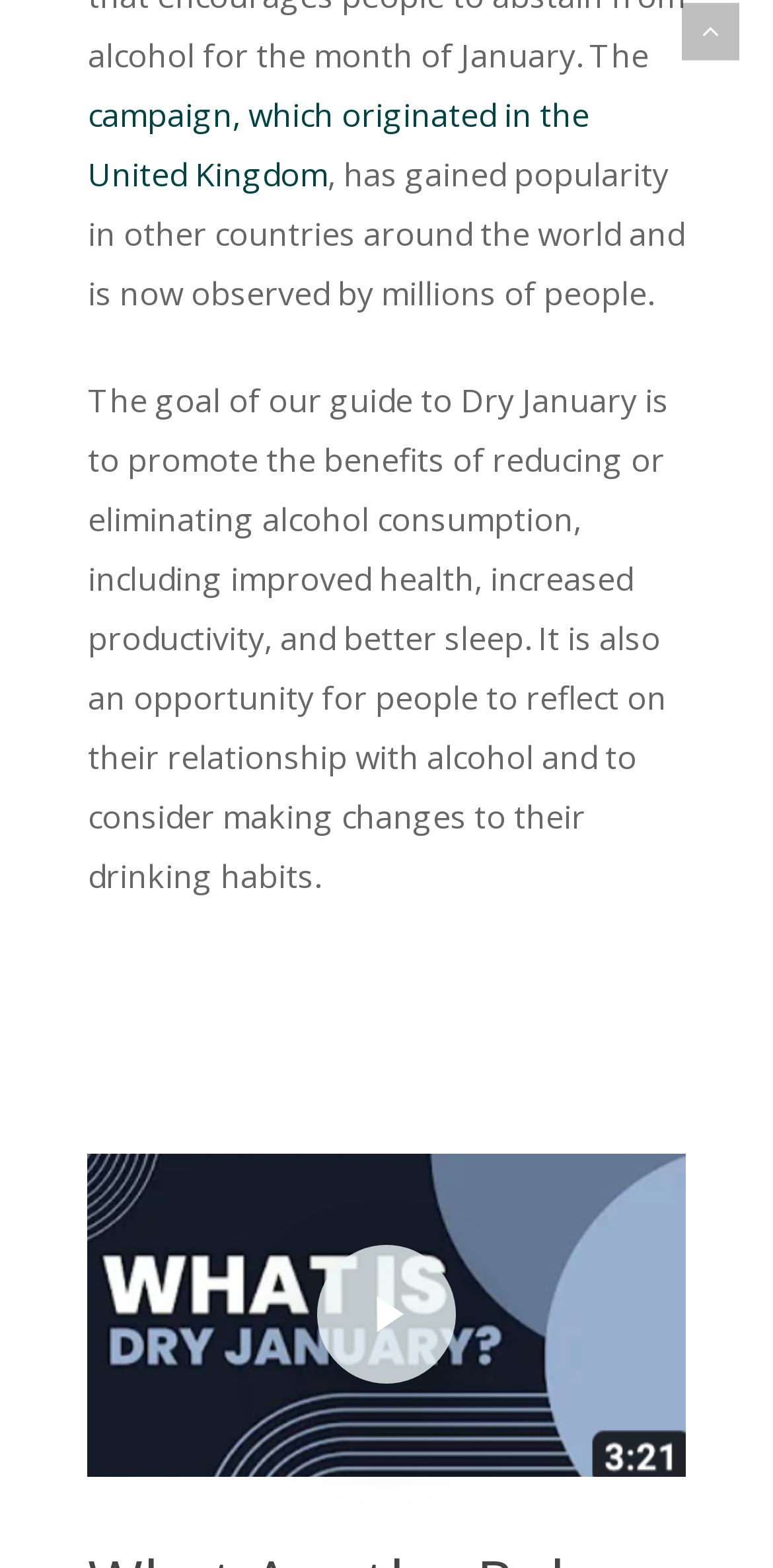Identify the bounding box for the UI element specified in this description: "Play Video". The coordinates must be four float numbers between 0 and 1, formatted as [left, top, right, bottom].

[0.41, 0.794, 0.59, 0.883]